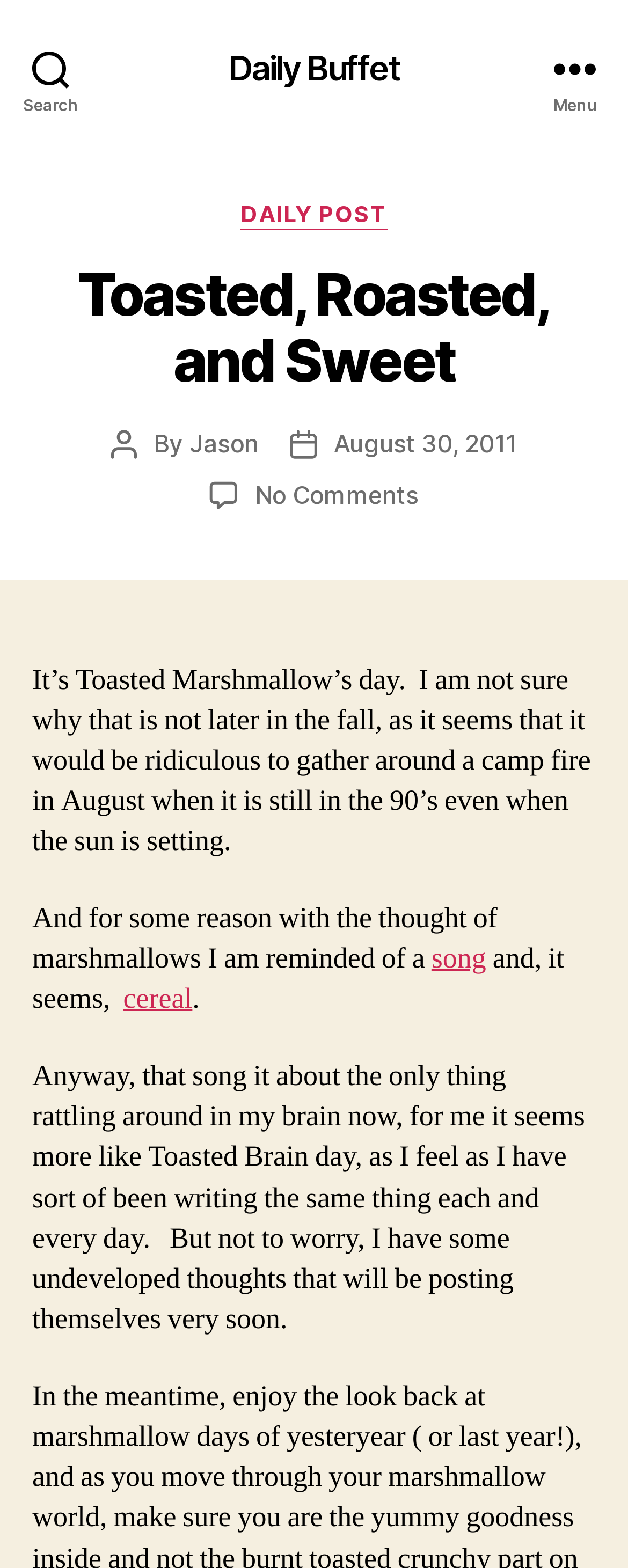What is the topic of the post?
Please provide a detailed answer to the question.

I found the answer by looking at the heading 'Toasted, Roasted, and Sweet' and the text 'It’s Toasted Marshmallow’s day.' which indicates the topic of the post.